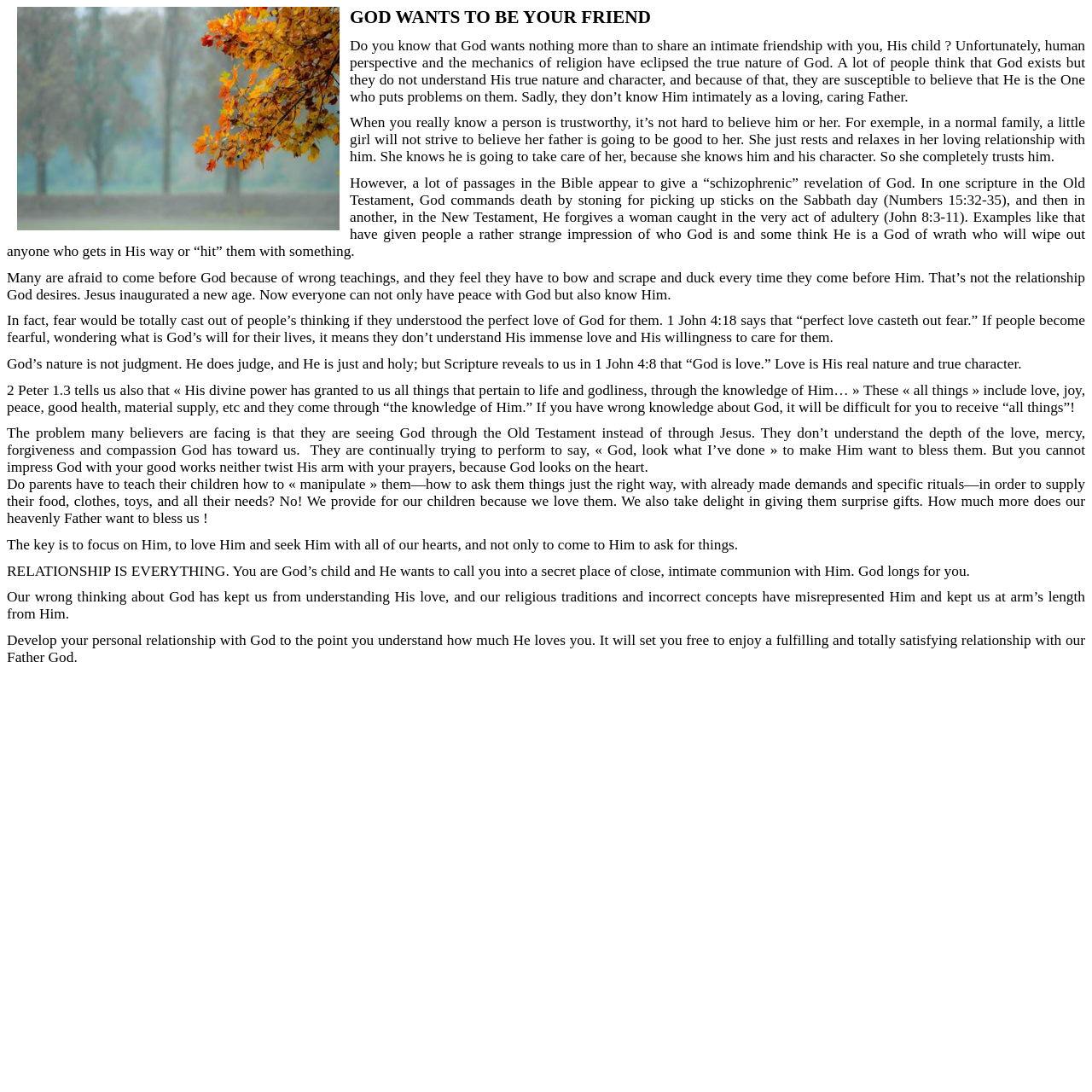What is God's true nature and character?
Please give a detailed and elaborate explanation in response to the question.

The webpage emphasizes that God's true nature and character is love, as stated in 1 John 4:8. It is not judgment, but love is His real nature and true character, and He wants to share an intimate friendship with us, His children.